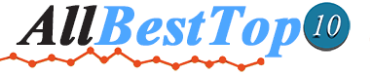Detail the scene shown in the image extensively.

The logo of "AllBestTop10," prominently displayed, features the text "AllBestTop" in a lively blue with a bold, modern typeface. The numeral "10" appears in a round blue badge, suggesting a focus on top ten lists or reviews. A dynamic orange line intertwines below the text, adding a sense of motion and energy. This logo encapsulates the site's commitment to providing comprehensive reviews and rankings, emphasizing user-friendly content for various products, including the digital tire pressure gauges discussed in the corresponding article.